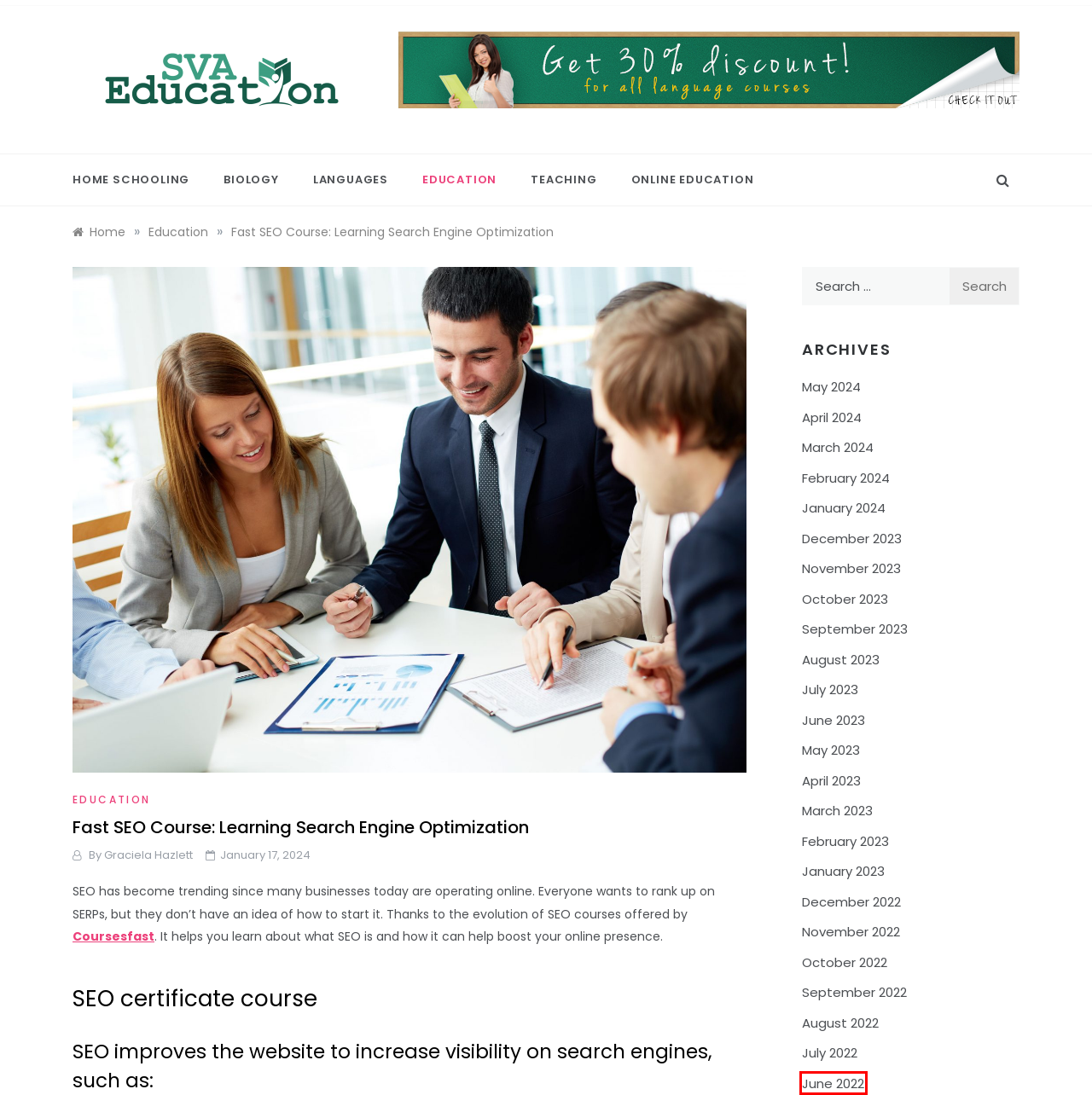Look at the given screenshot of a webpage with a red rectangle bounding box around a UI element. Pick the description that best matches the new webpage after clicking the element highlighted. The descriptions are:
A. June 2023 - SVA Education
B. Online Education Archives - SVA Education
C. January 2023 - SVA Education
D. SVA Education | Education Blog
E. February 2023 - SVA Education
F. June 2022 - SVA Education
G. Home - Courses Fast
H. December 2022 - SVA Education

F